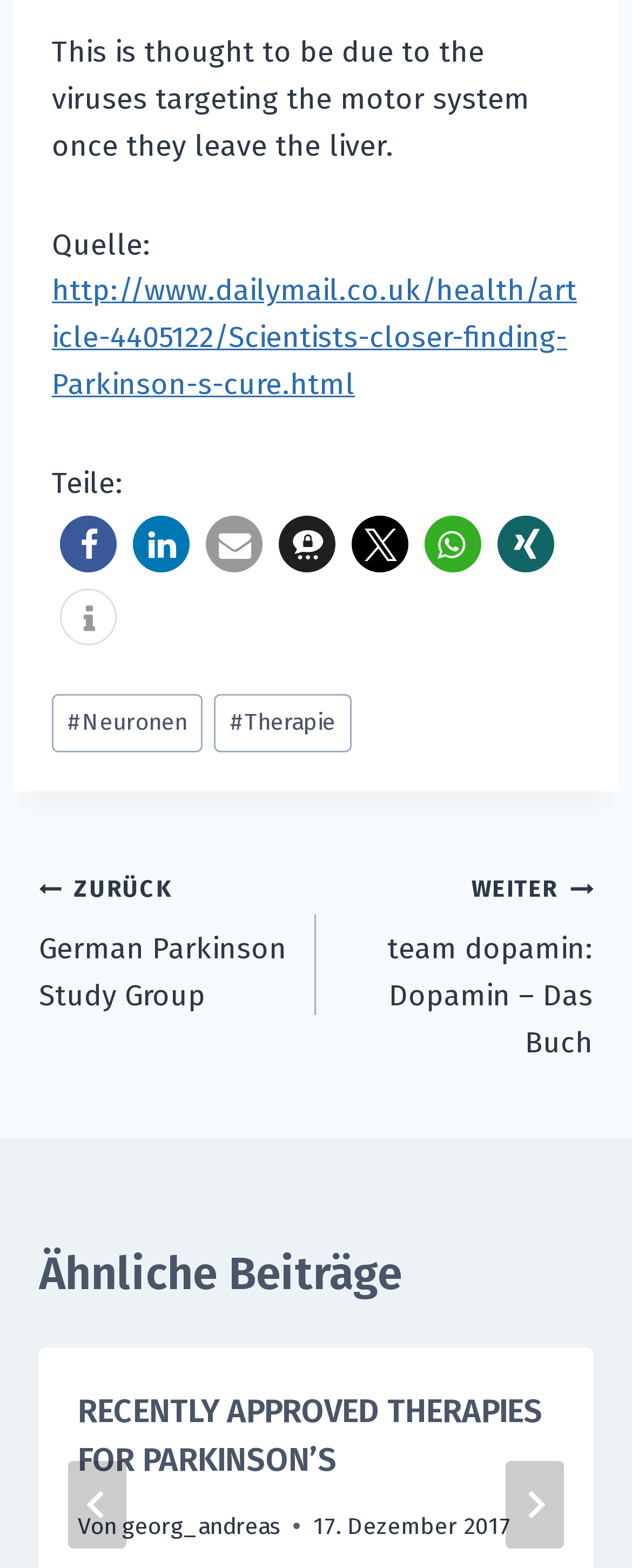Identify the bounding box for the UI element described as: "RECENTLY APPROVED THERAPIES FOR PARKINSON’S". The coordinates should be four float numbers between 0 and 1, i.e., [left, top, right, bottom].

[0.123, 0.888, 0.859, 0.944]